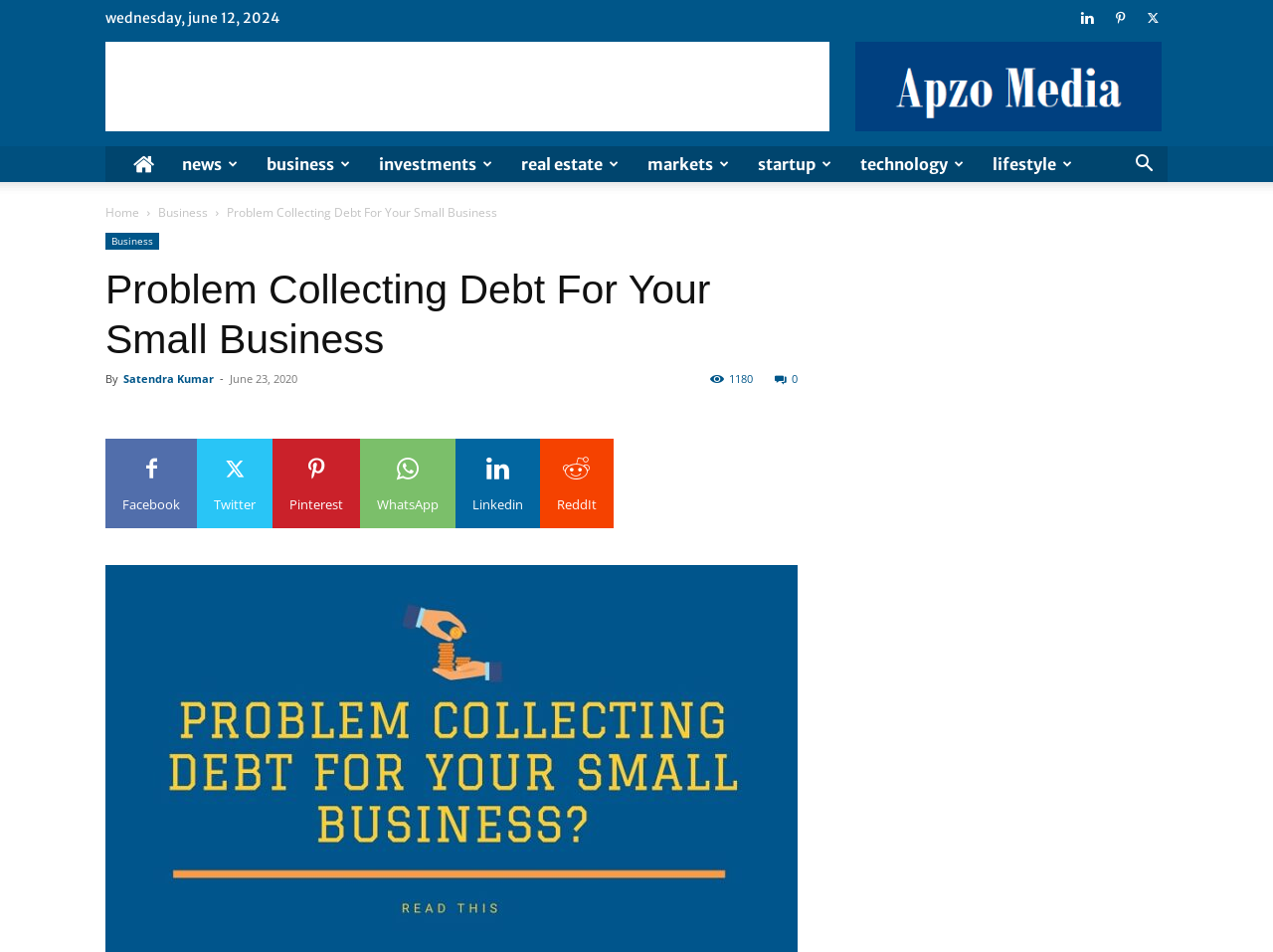Use a single word or phrase to respond to the question:
What is the date of the article?

June 23, 2020